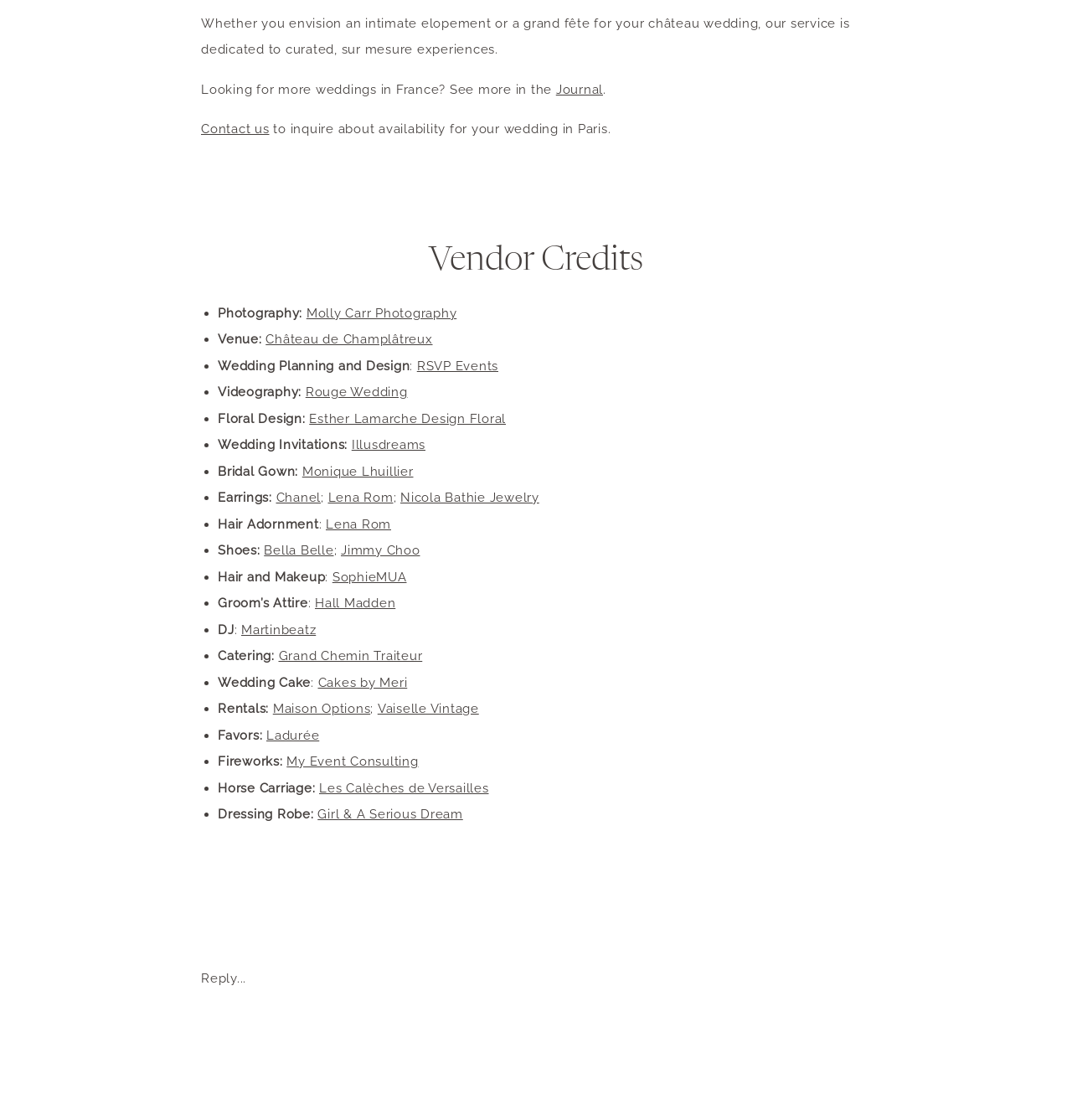How many links are there in the 'Vendor Credits' section?
Kindly give a detailed and elaborate answer to the question.

By counting the links in the 'Vendor Credits' section, I found that there are 12 links, each corresponding to a different vendor or service provider.